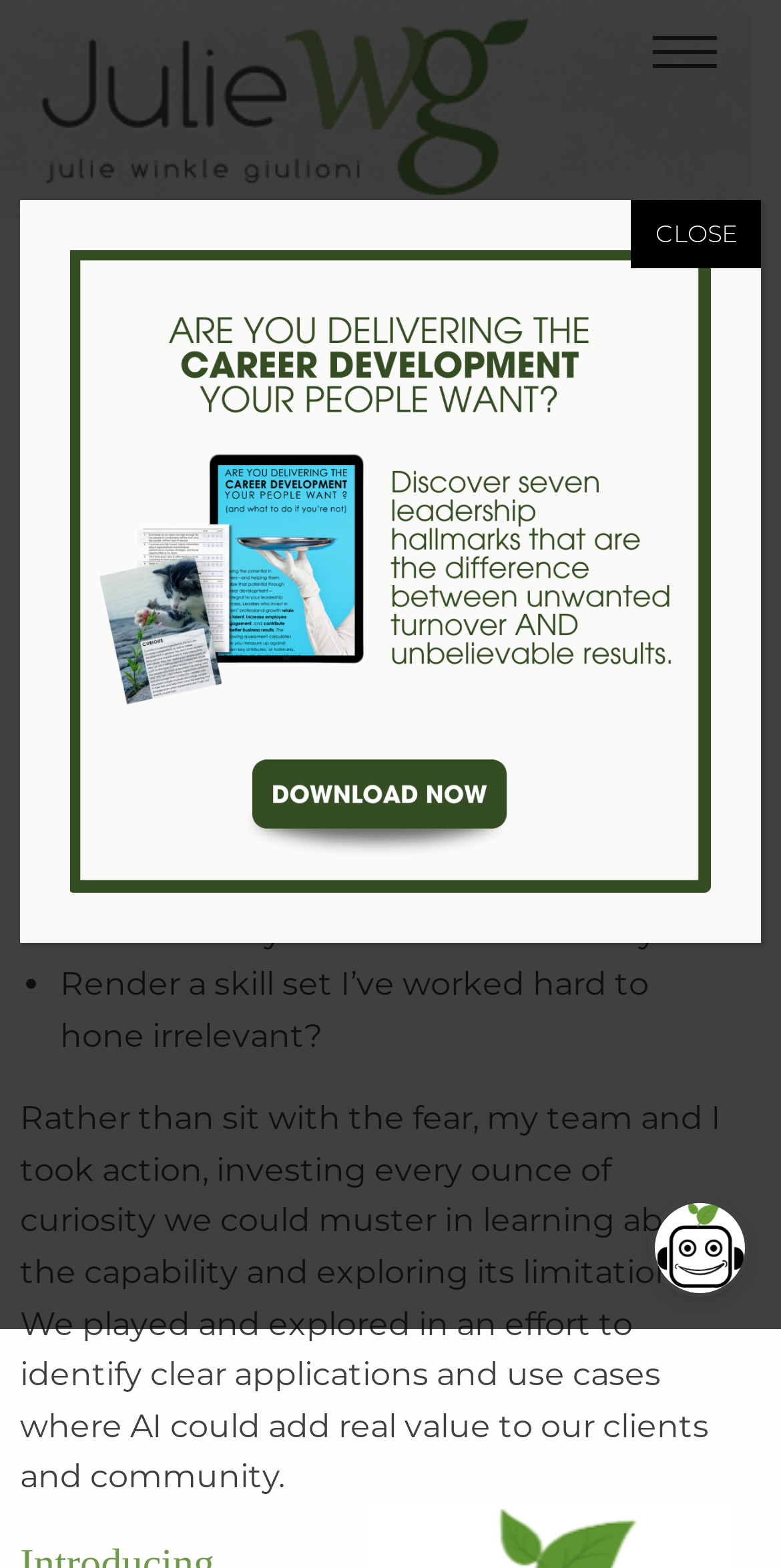Given the element description "Julie Winkle Giulioni", identify the bounding box of the corresponding UI element.

[0.079, 0.296, 0.444, 0.318]